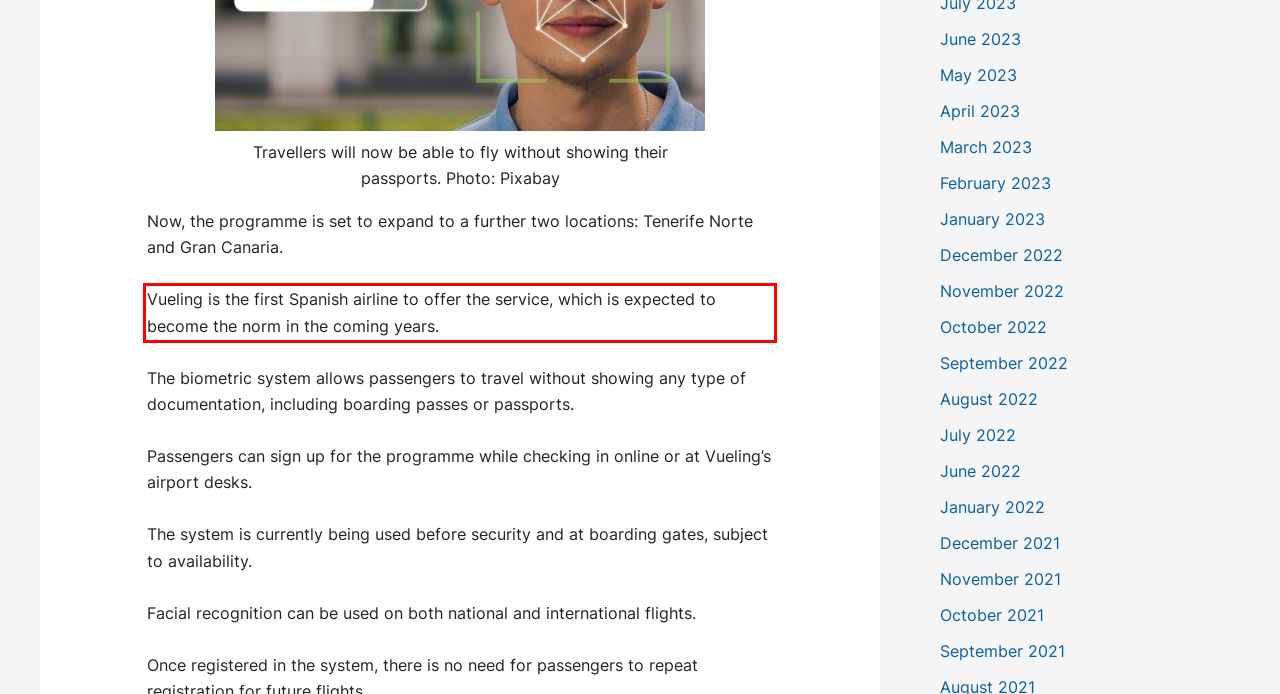Given a screenshot of a webpage with a red bounding box, extract the text content from the UI element inside the red bounding box.

Vueling is the first Spanish airline to offer the service, which is expected to become the norm in the coming years.